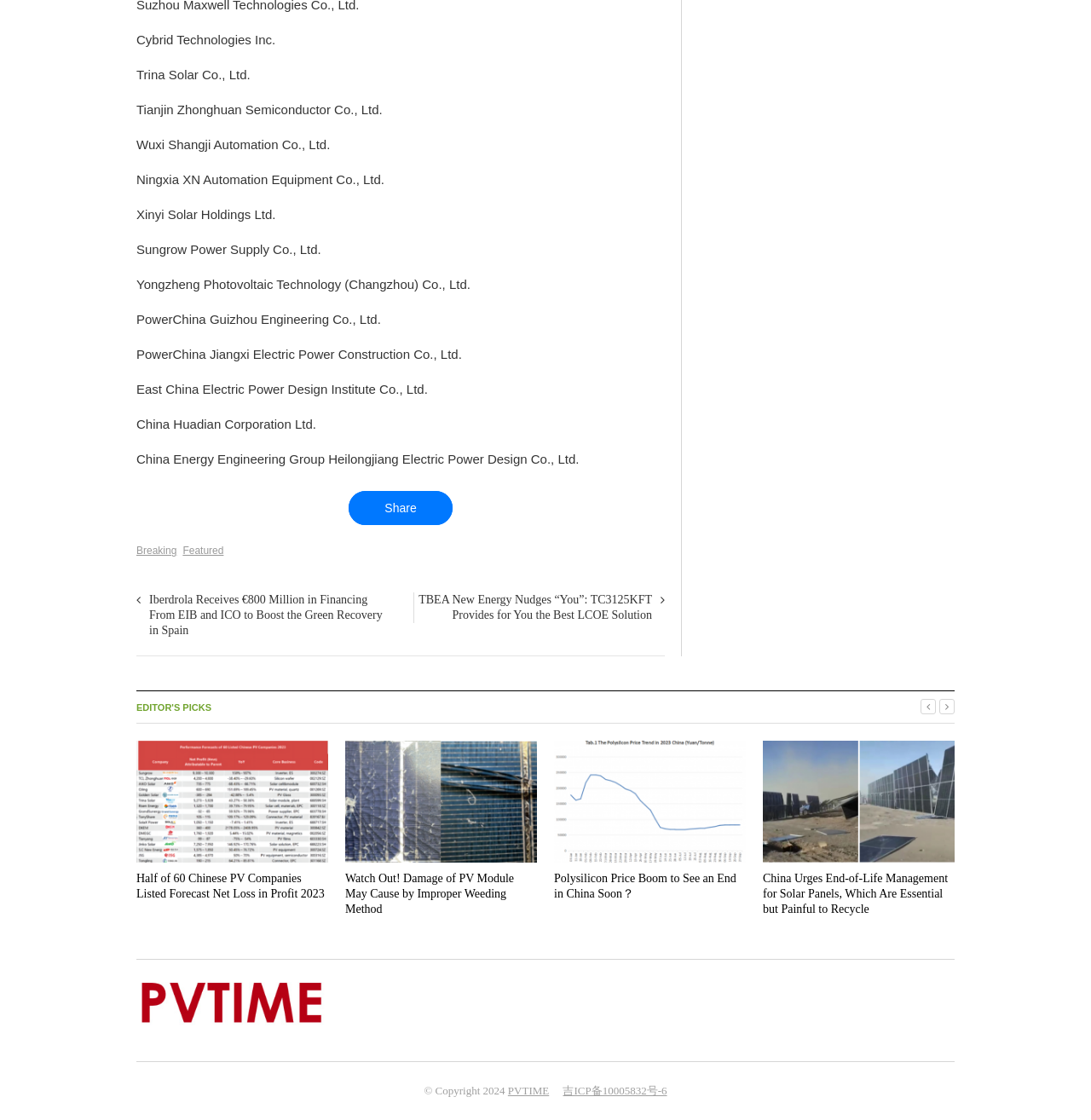Please locate the bounding box coordinates for the element that should be clicked to achieve the following instruction: "View the latest comments". Ensure the coordinates are given as four float numbers between 0 and 1, i.e., [left, top, right, bottom].

None